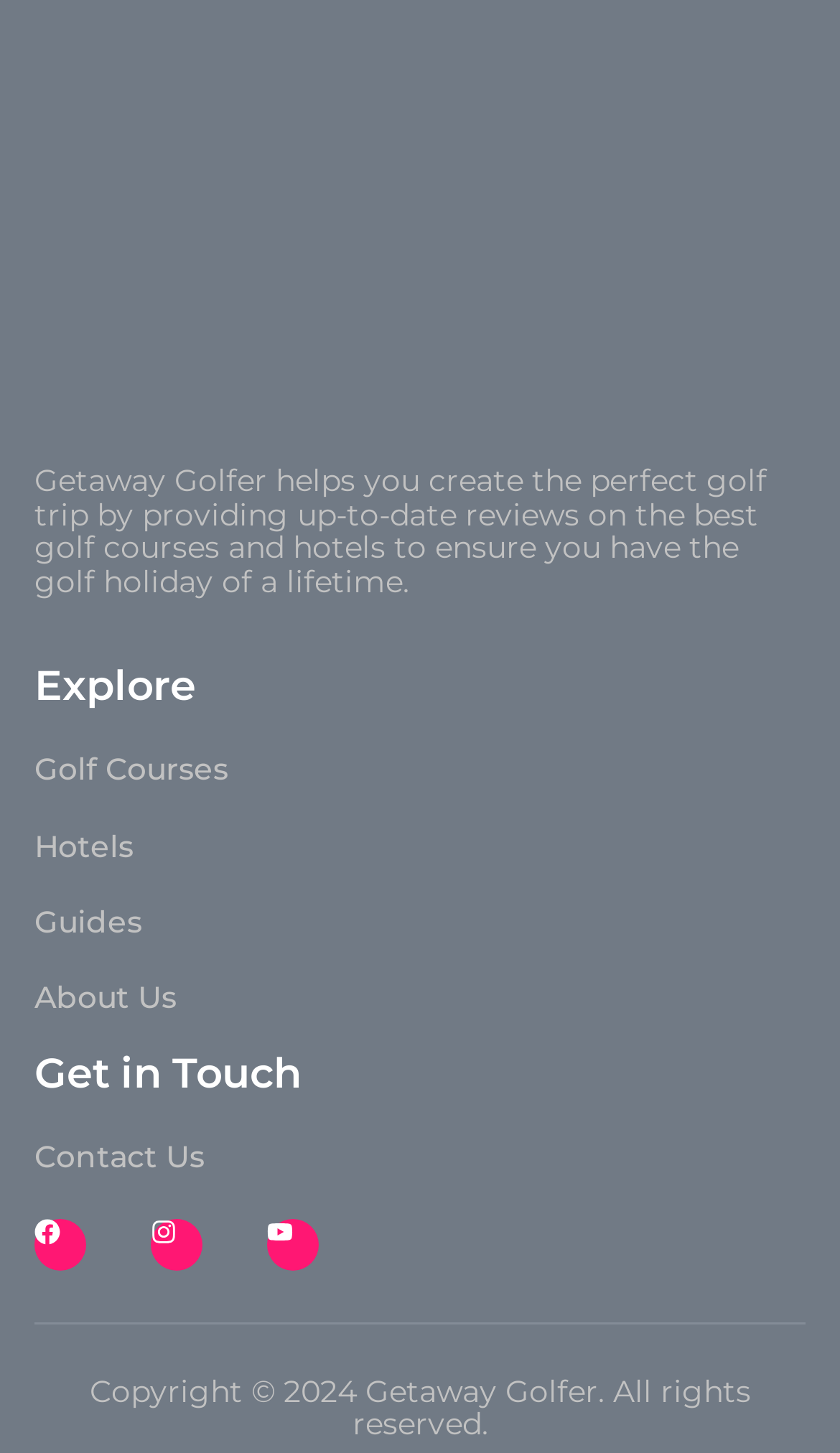Find the coordinates for the bounding box of the element with this description: "alt="site logo"".

[0.041, 0.072, 0.451, 0.309]